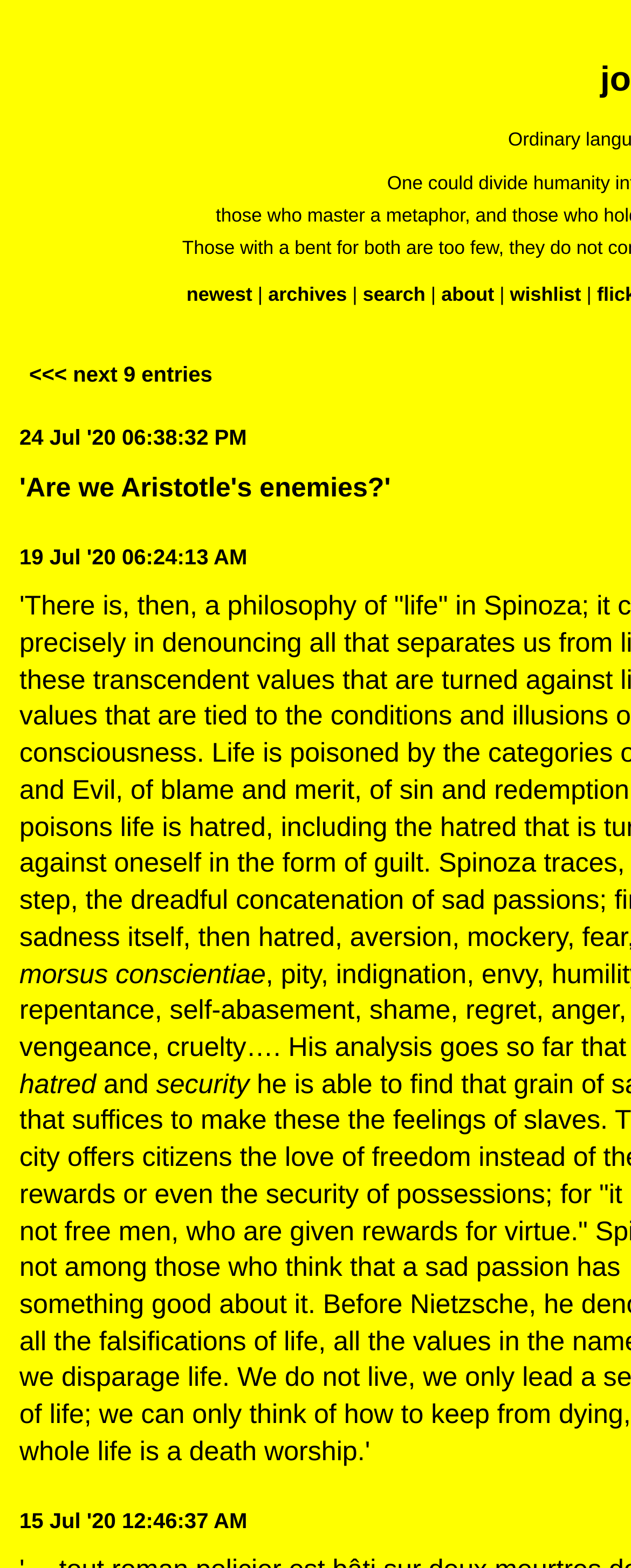How many blog posts are there on the current page?
Use the screenshot to answer the question with a single word or phrase.

3